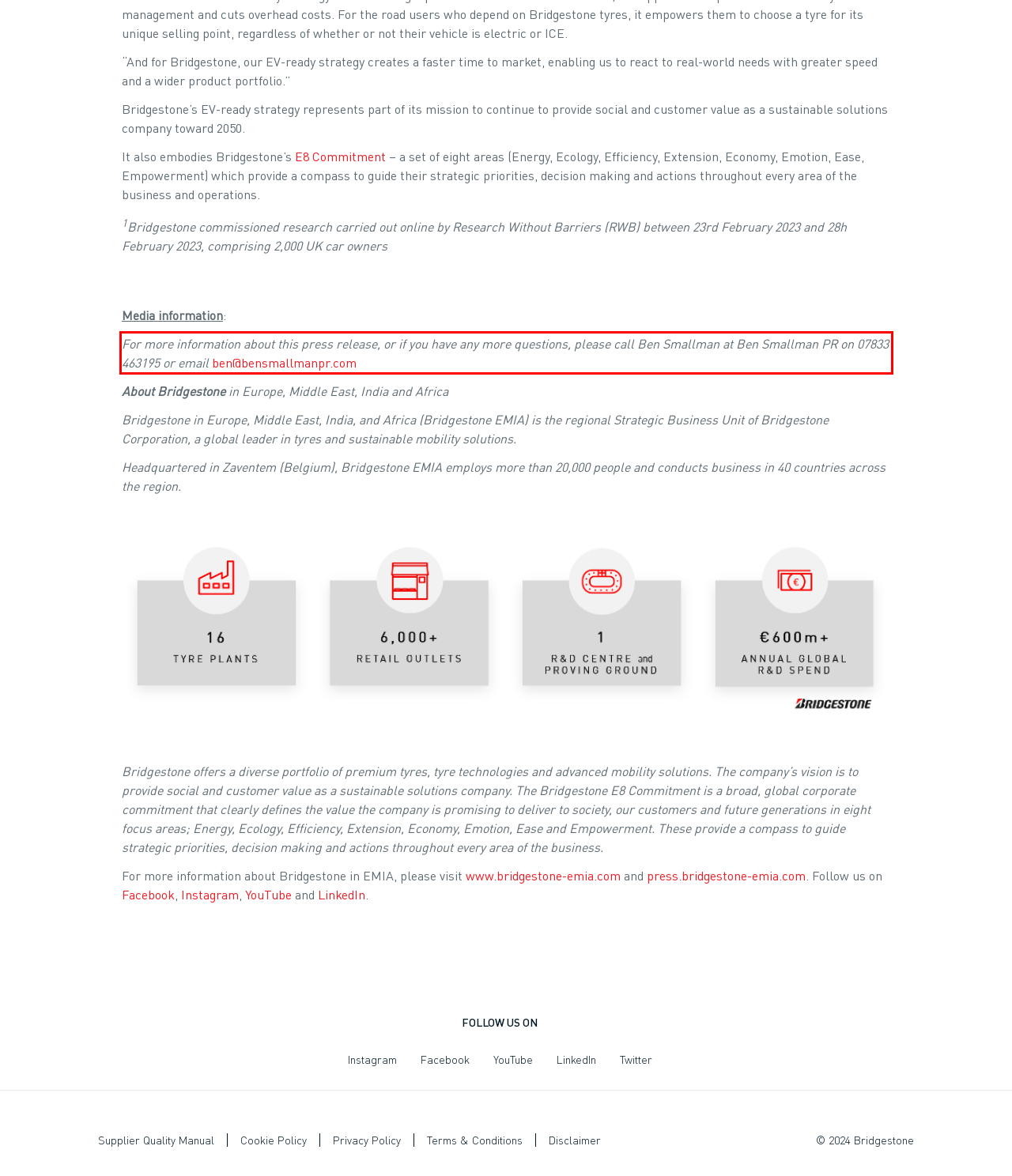Identify the text inside the red bounding box on the provided webpage screenshot by performing OCR.

For more information about this press release, or if you have any more questions, please call Ben Smallman at Ben Smallman PR on 07833 463195 or email ben@bensmallmanpr.com